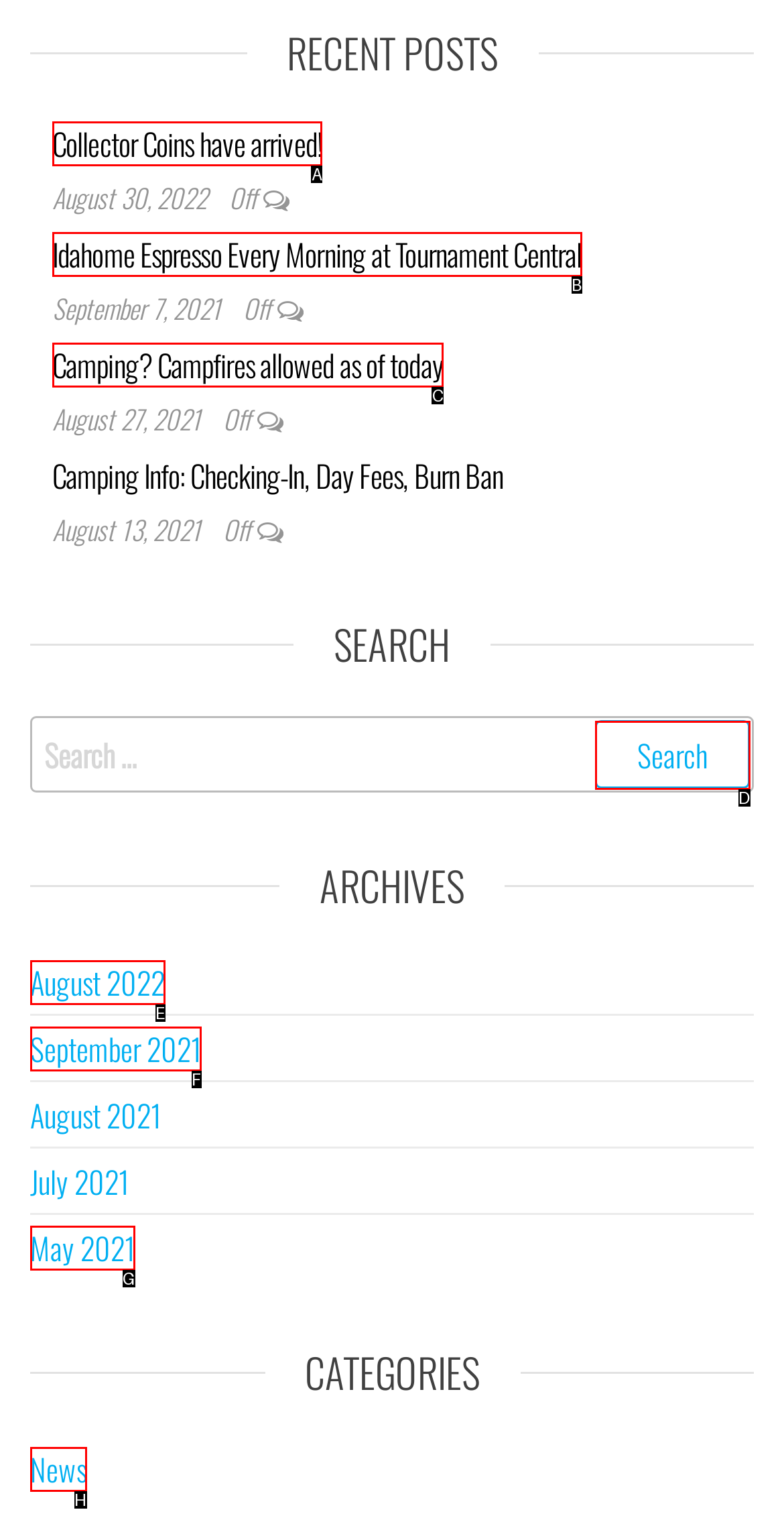Find the option that matches this description: parent_node: Search for: value="Search"
Provide the matching option's letter directly.

D